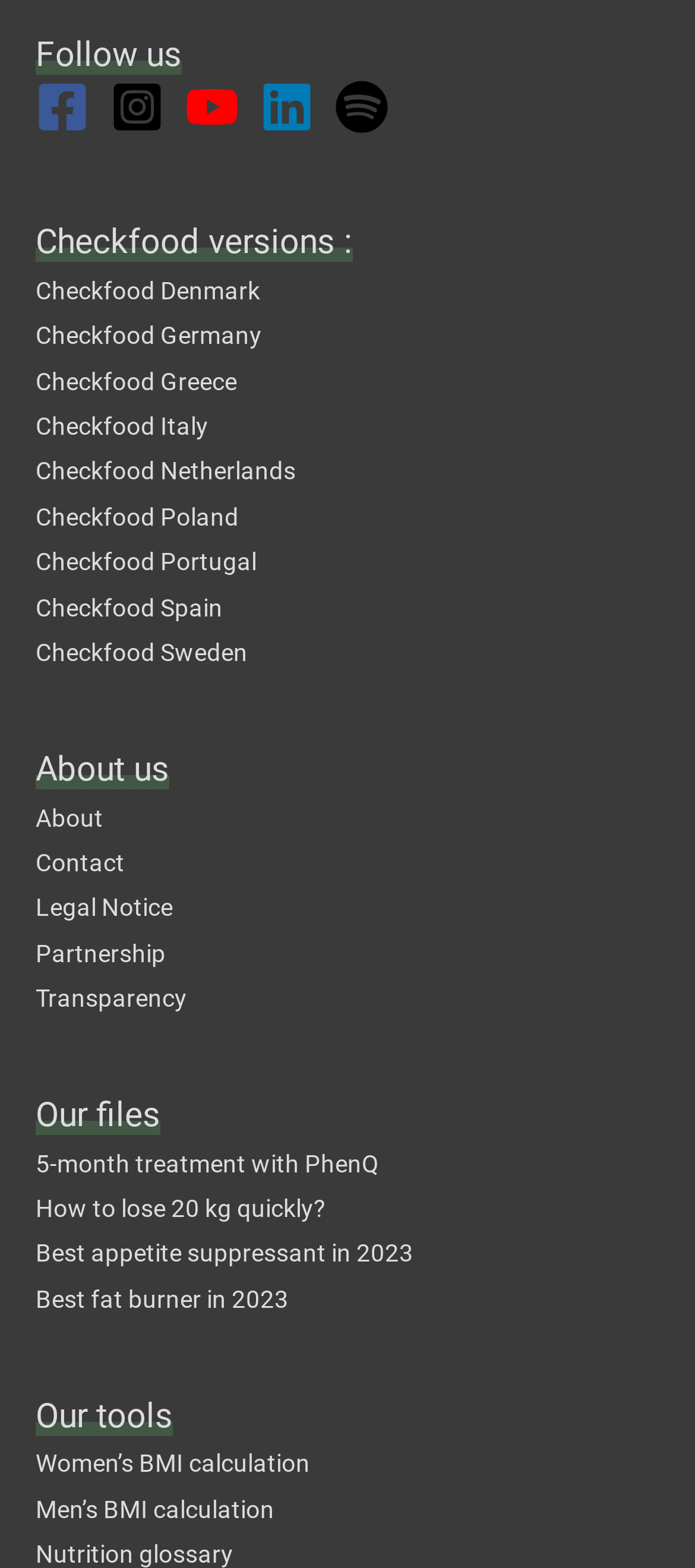Provide your answer in a single word or phrase: 
What social media platforms are available?

Facebook, Instagram, YouTube, LinkedIn, Spotify